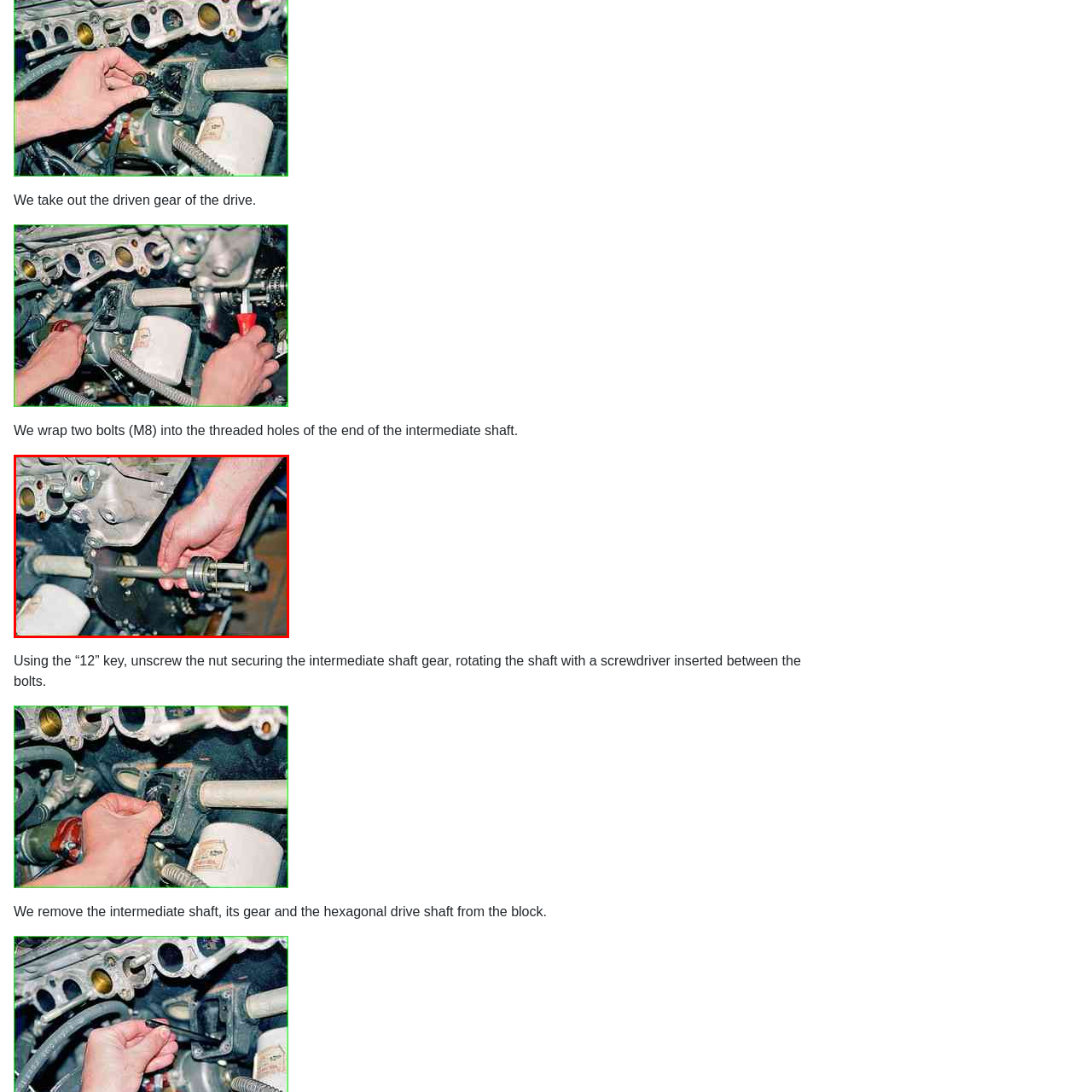What is the critical step depicted in the image?
Analyze the image encased by the red bounding box and elaborate on your answer to the question.

The image represents a critical step in the disassembly process, highlighting the attention required when removing the driven gear, an essential part for proper engine function, indicating that the critical step depicted in the image is the disassembly process.